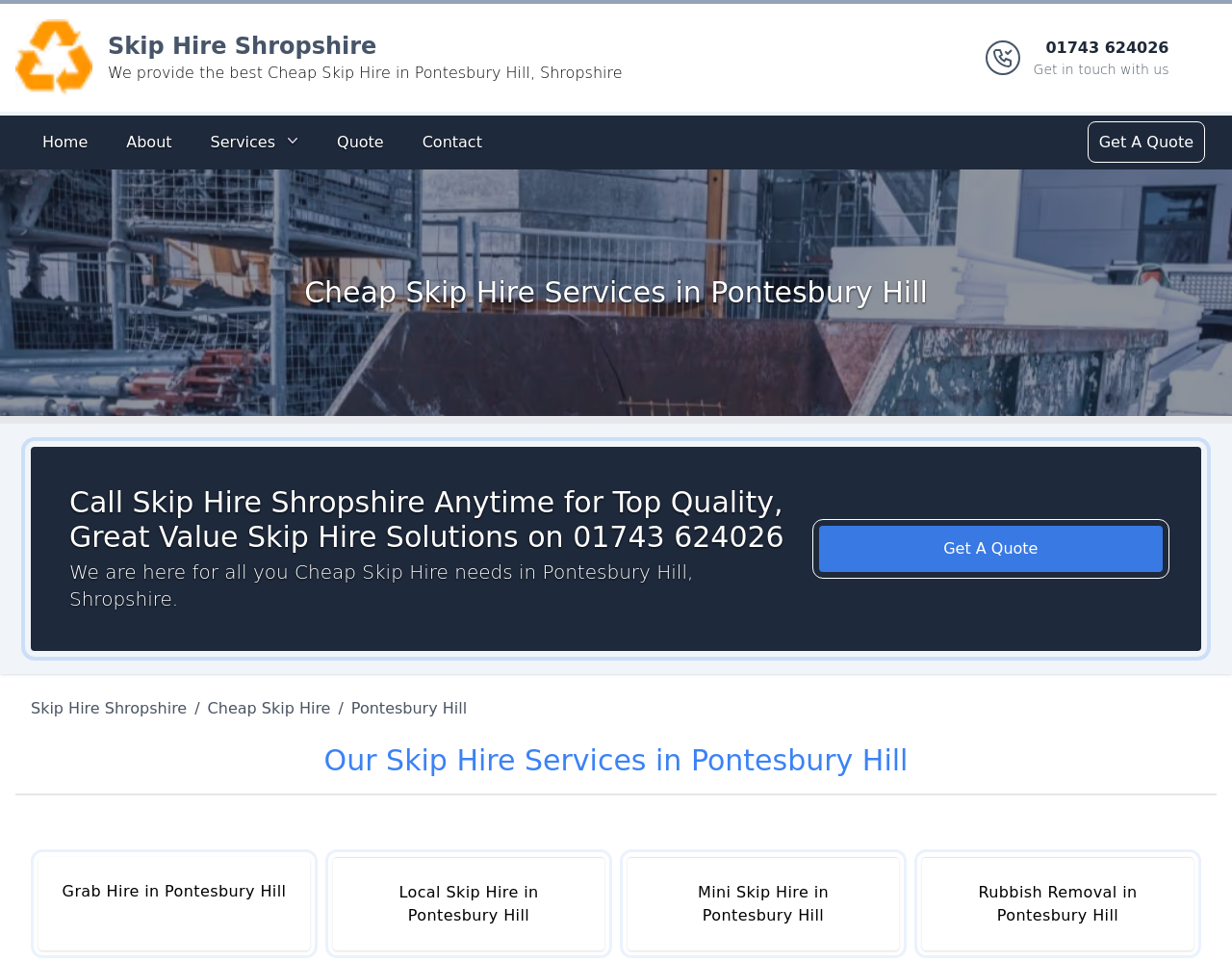Please locate the bounding box coordinates of the element that needs to be clicked to achieve the following instruction: "Get a quote". The coordinates should be four float numbers between 0 and 1, i.e., [left, top, right, bottom].

[0.886, 0.13, 0.975, 0.165]